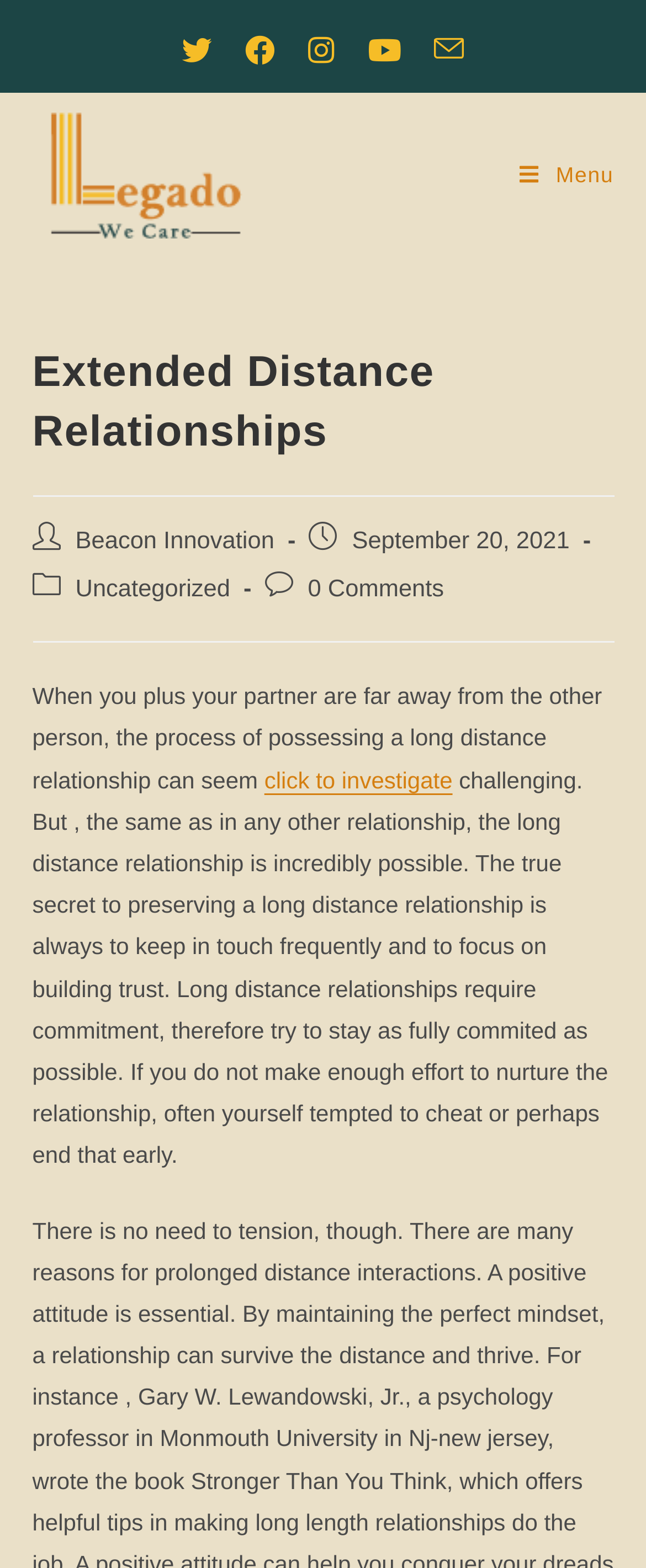What is the topic of the post?
Please provide a comprehensive answer to the question based on the webpage screenshot.

I found the answer by looking at the main heading of the post, which is 'Extended Distance Relationships'. This heading is located below the social links and the company logo.